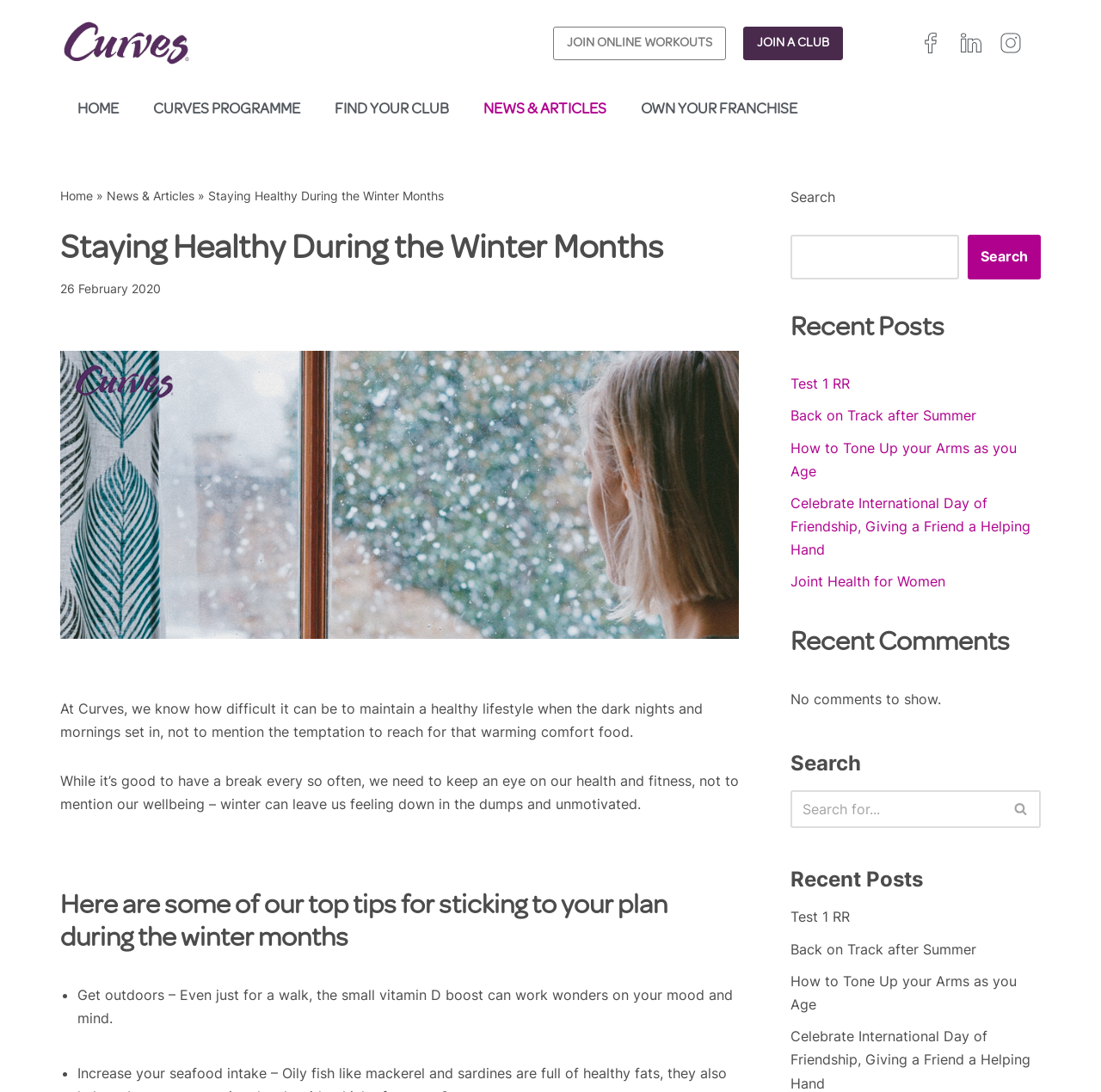Given the description of a UI element: "News & Articles", identify the bounding box coordinates of the matching element in the webpage screenshot.

[0.423, 0.079, 0.566, 0.123]